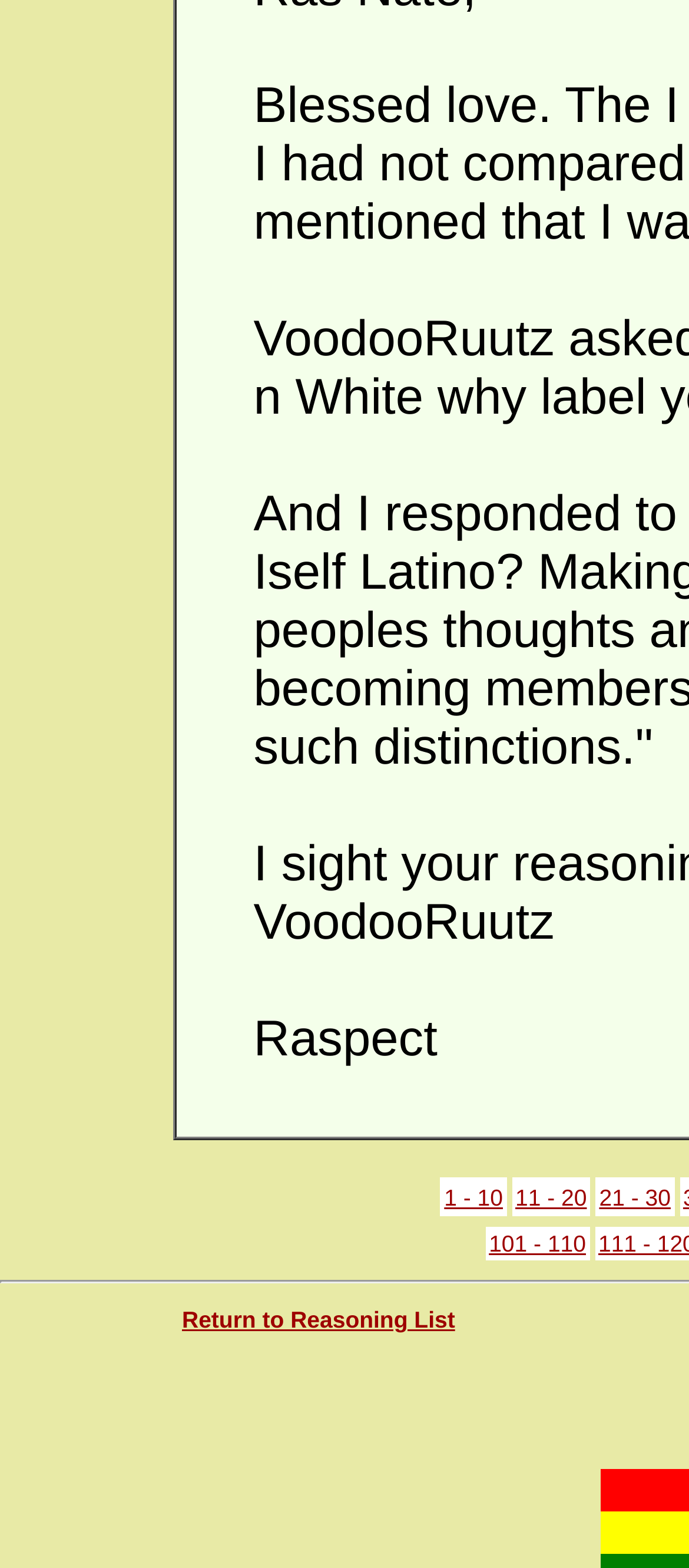Answer the following inquiry with a single word or phrase:
How many gridcells are on the page?

5